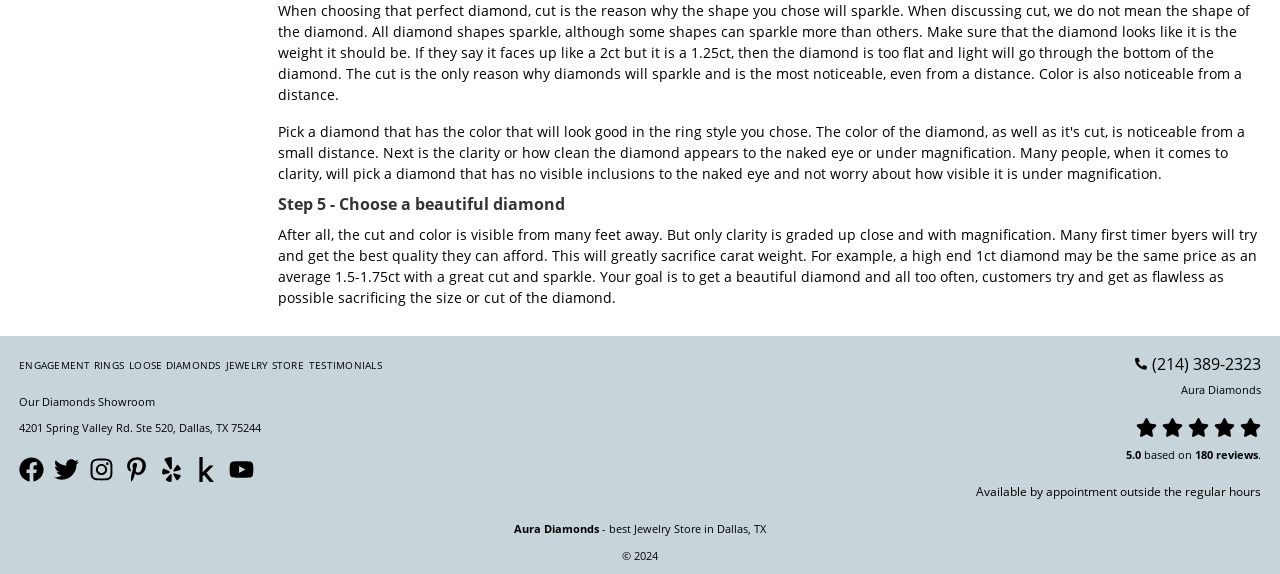Provide a brief response in the form of a single word or phrase:
Can you visit Aura Diamonds outside regular hours?

by appointment